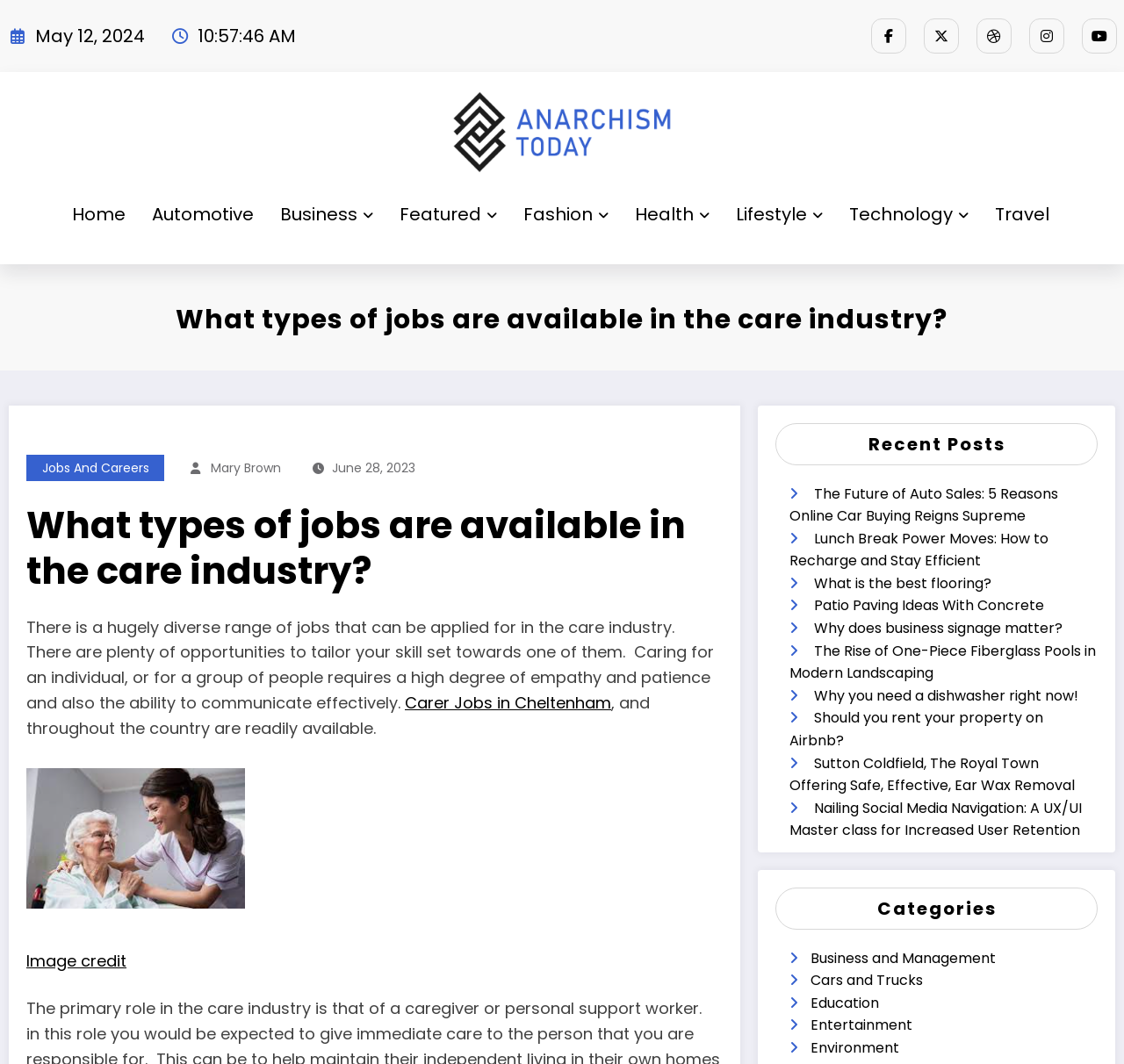Determine the bounding box coordinates for the HTML element described here: "Featured".

[0.343, 0.183, 0.454, 0.219]